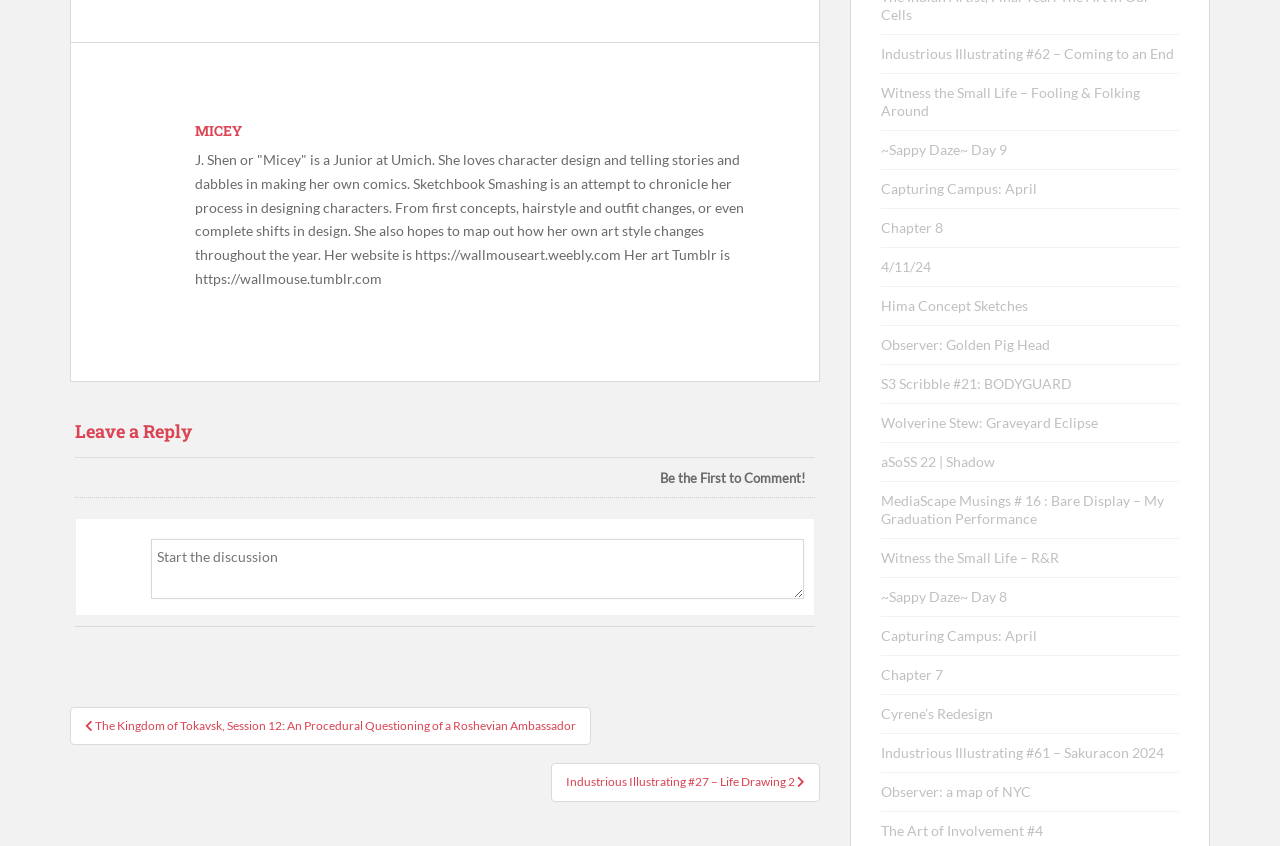Locate the bounding box coordinates of the clickable area to execute the instruction: "Leave a reply". Provide the coordinates as four float numbers between 0 and 1, represented as [left, top, right, bottom].

[0.118, 0.638, 0.628, 0.708]